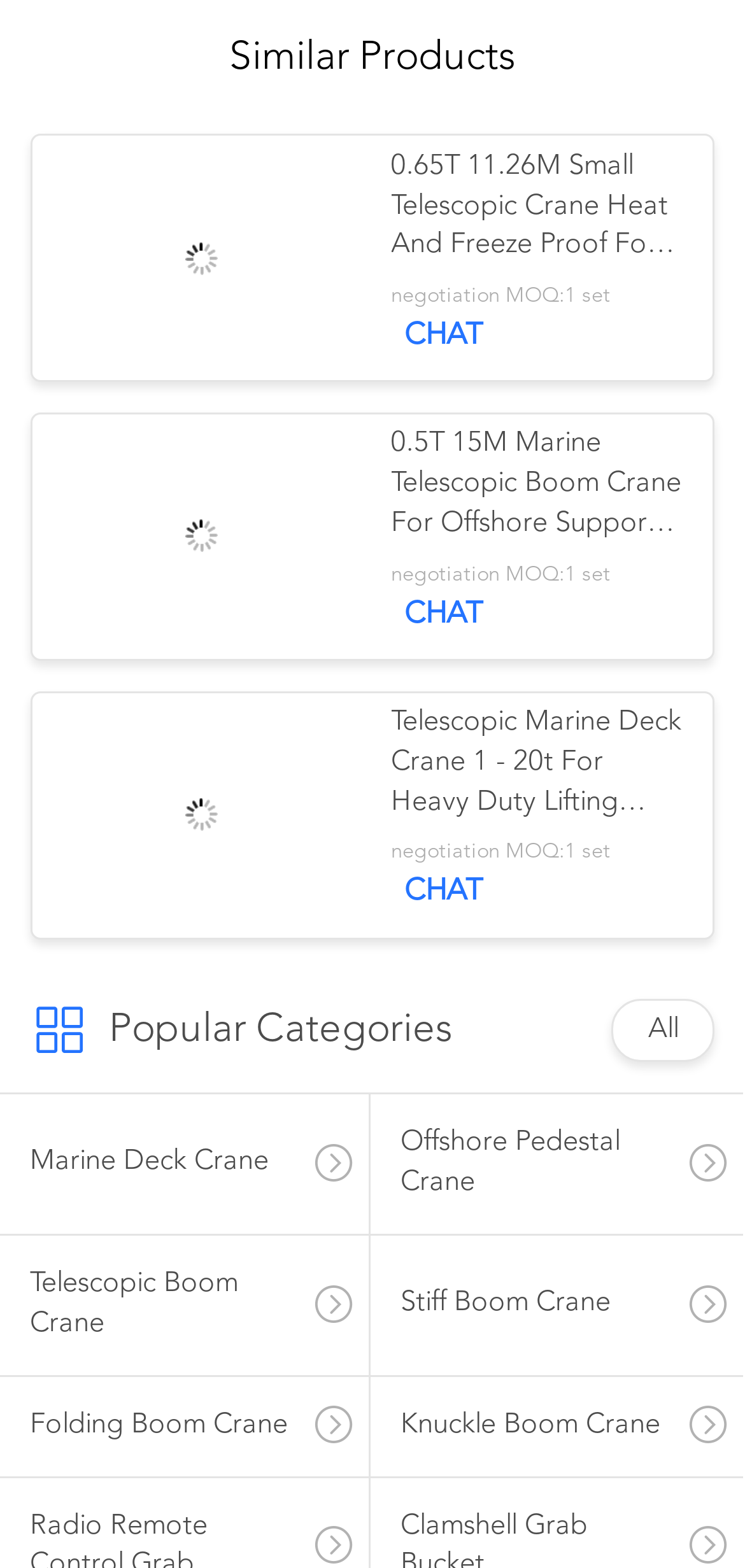Find the bounding box coordinates of the element I should click to carry out the following instruction: "Learn about 0.5T 15M Marine Telescopic Boom Crane For Offshore Support Vessel".

[0.525, 0.272, 0.917, 0.348]